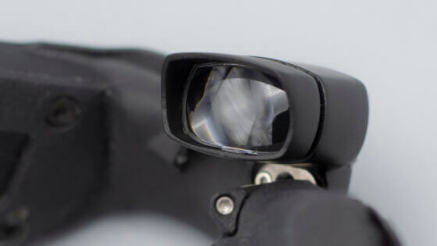Please reply with a single word or brief phrase to the question: 
What type of camera is used in the system?

Thermal imaging camera